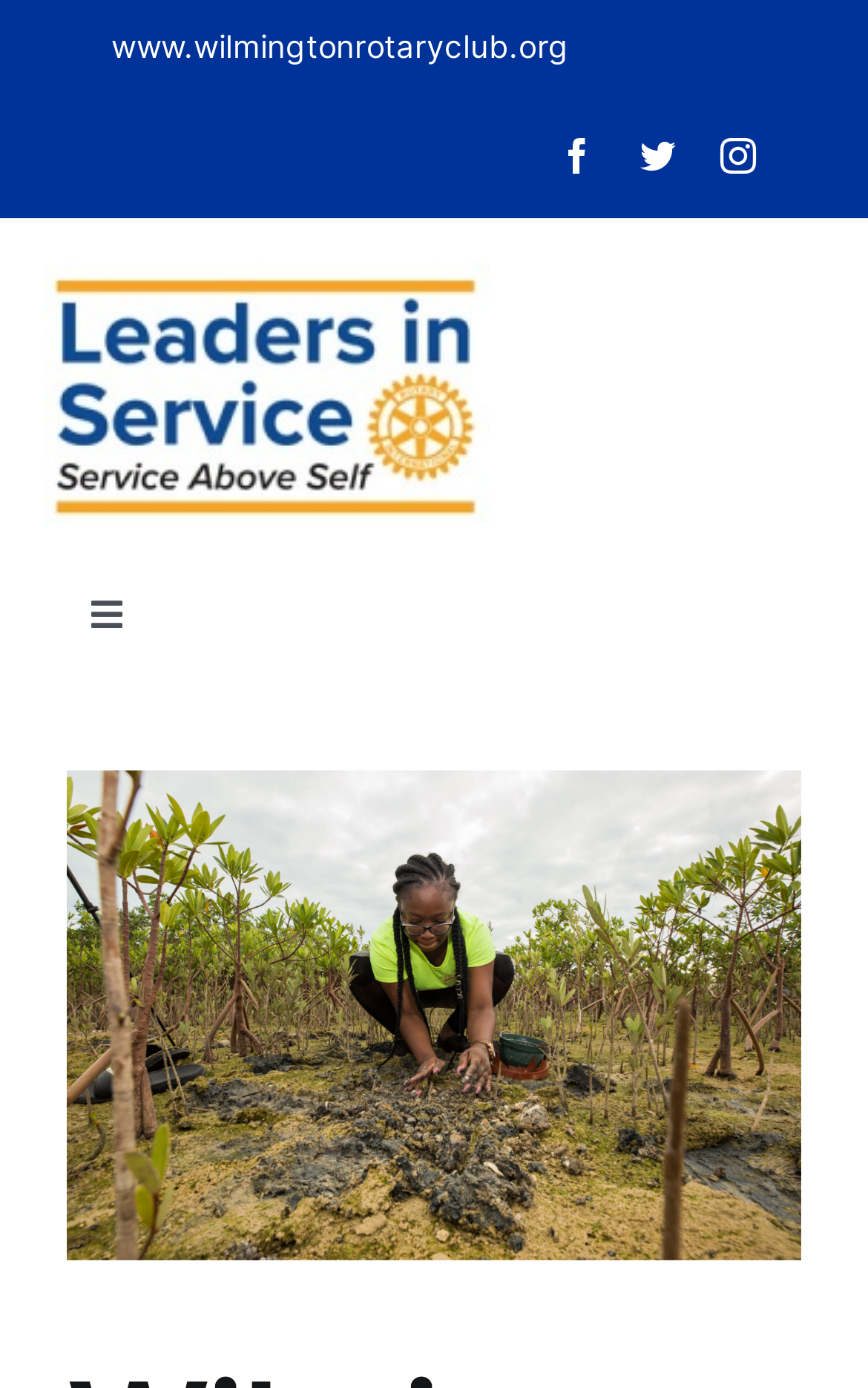Carefully examine the image and provide an in-depth answer to the question: How many social media links are there?

I counted the number of social media links on the top right corner of the webpage, which are Facebook, Twitter, and Instagram.